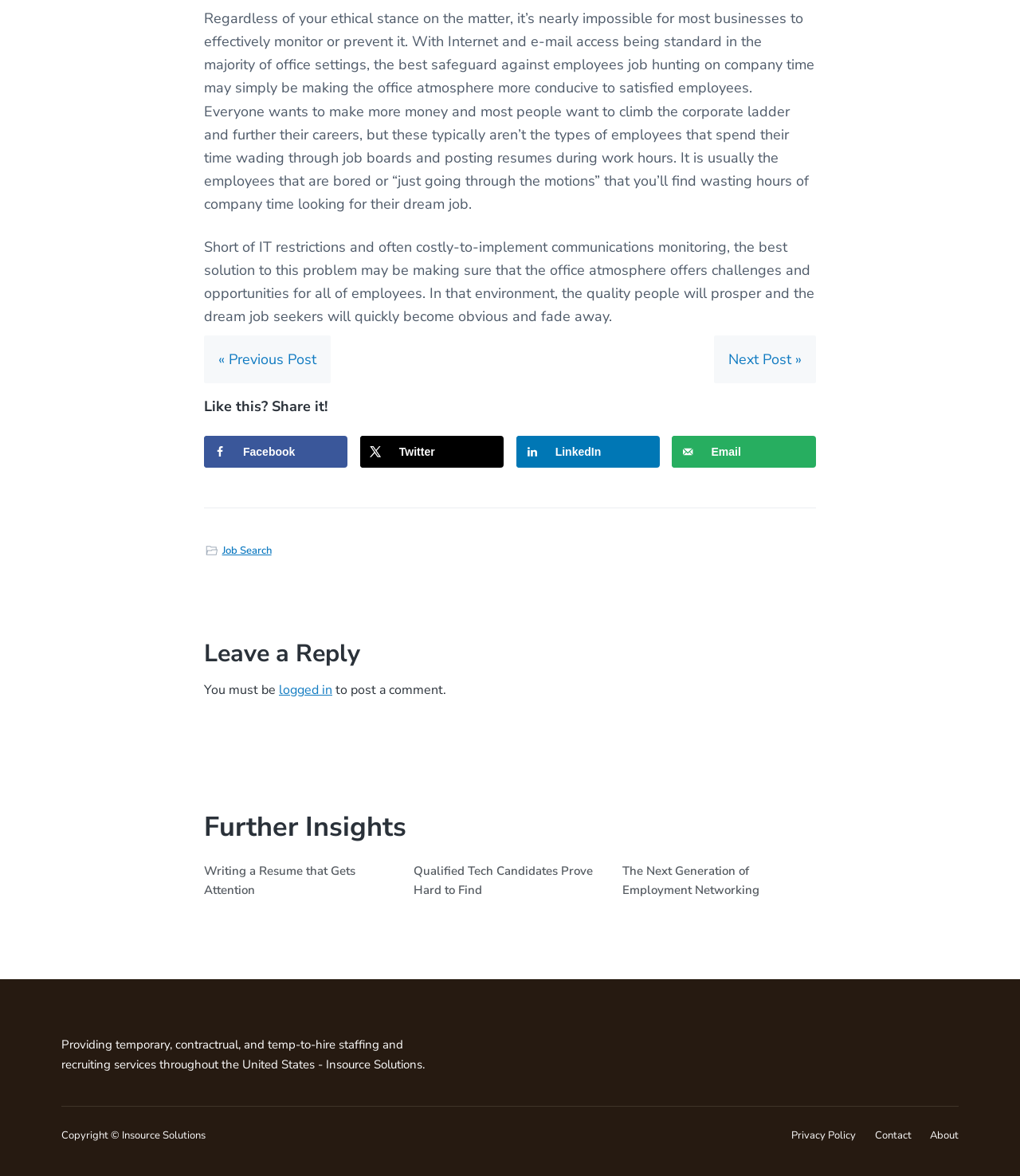What is the name of the company providing staffing and recruiting services?
From the image, respond with a single word or phrase.

Insource Solutions